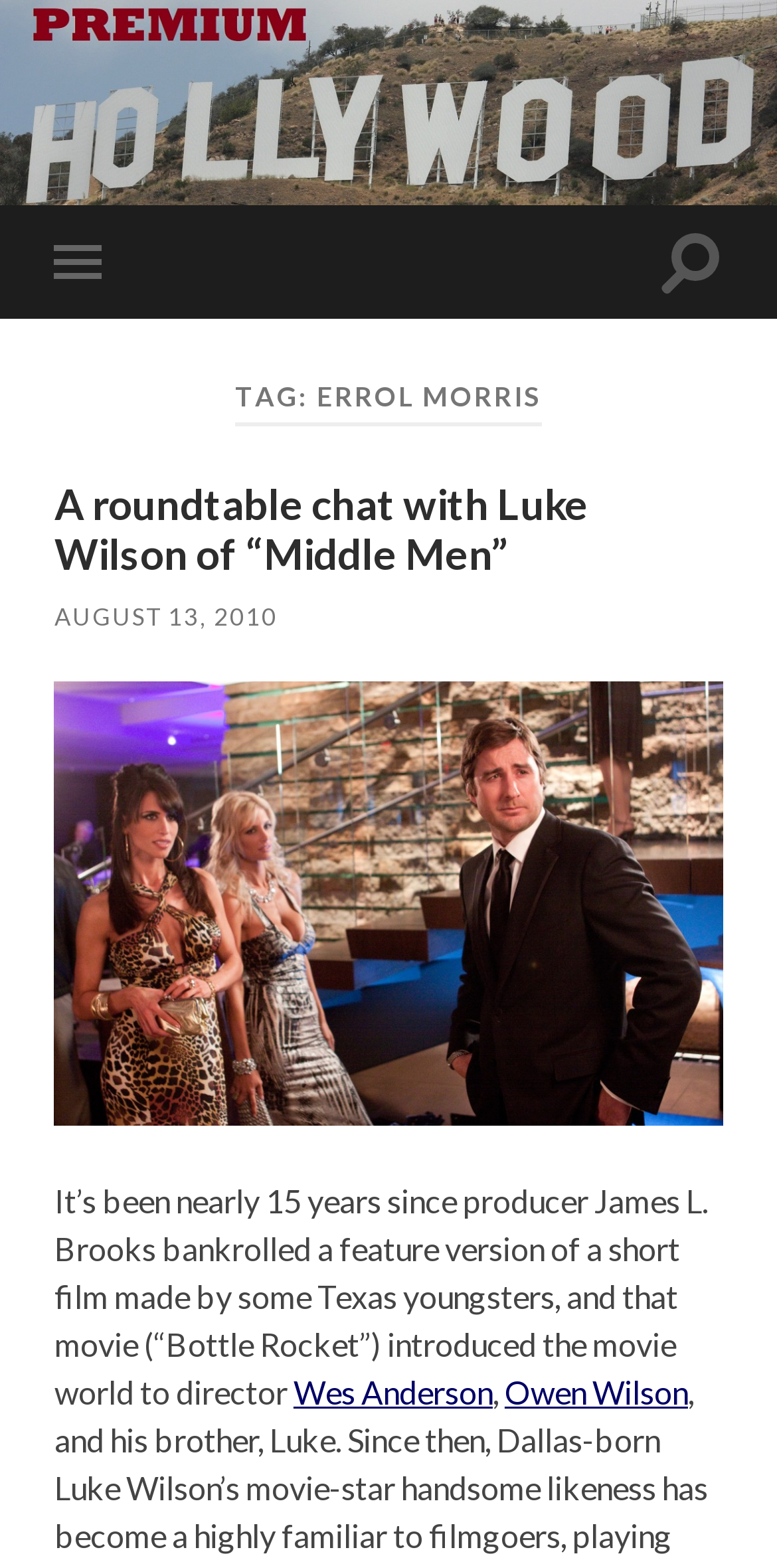Summarize the contents and layout of the webpage in detail.

The webpage is about Errol Morris, a filmmaker, and appears to be a blog or article page. At the top, there is a link spanning the entire width of the page. Below it, there are two buttons, one for toggling the mobile menu and another for toggling the search field, positioned on the left and right sides, respectively.

The main content area is divided into sections, with a heading "TAG: ERROL MORRIS" in the middle of the page. Below this heading, there is a subheading "A roundtable chat with Luke Wilson of “Middle Men”" which is also a link. To the right of this subheading, there is a date "AUGUST 13, 2010" and a link "MM-07766" which is accompanied by an image with the same name.

The main article text starts below the image, discussing how a feature film was made from a short film by some Texas youngsters, introducing the movie world to director Wes Anderson. The text also mentions Owen Wilson. The names "Wes Anderson" and "Owen Wilson" are links.